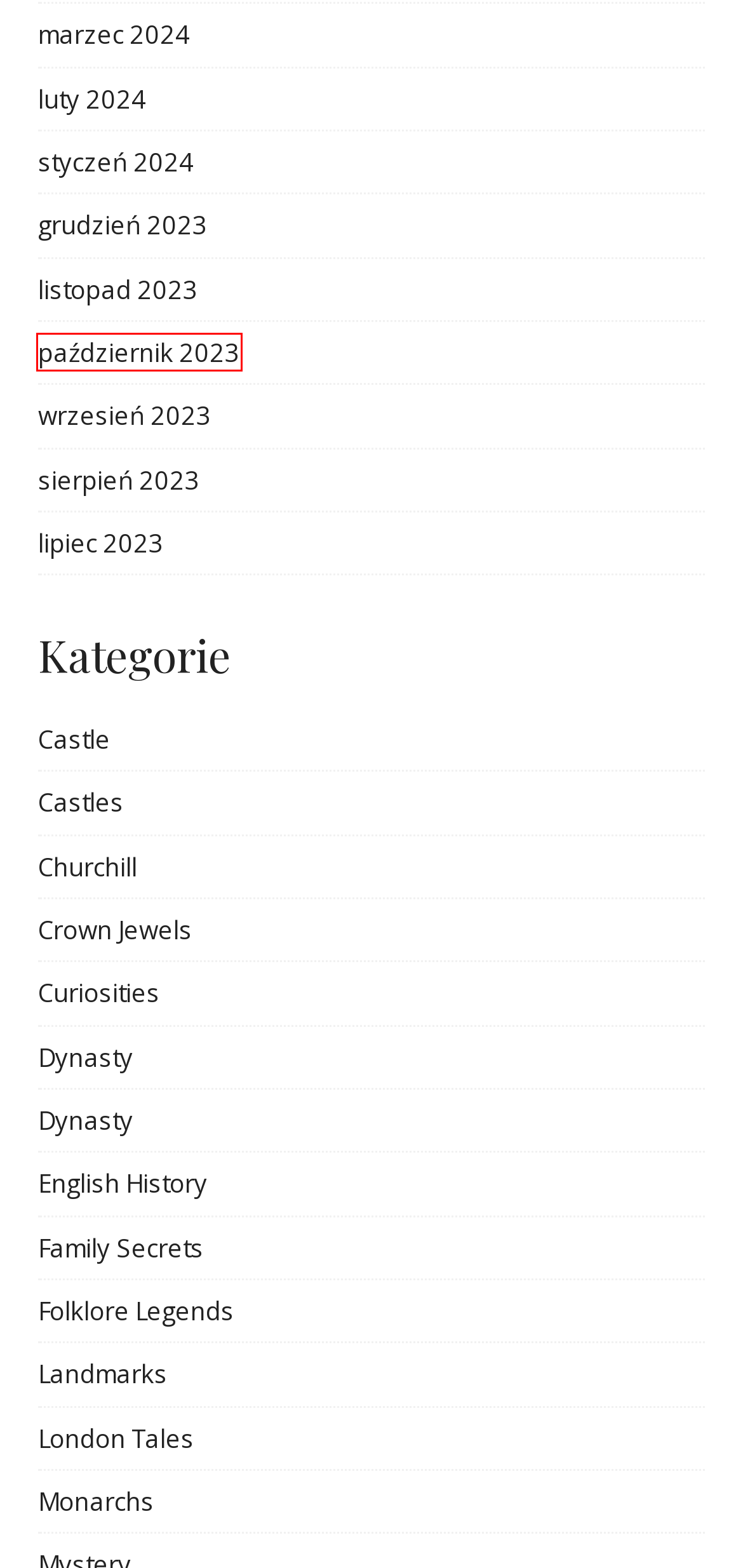Evaluate the webpage screenshot and identify the element within the red bounding box. Select the webpage description that best fits the new webpage after clicking the highlighted element. Here are the candidates:
A. Castle – AaaK
B. Family Secrets – AaaK
C. październik 2023 – AaaK
D. Dynasty – AaaK
E. Curiosities – AaaK
F. London Tales – AaaK
G. Churchill – AaaK
H. wrzesień 2023 – AaaK

C